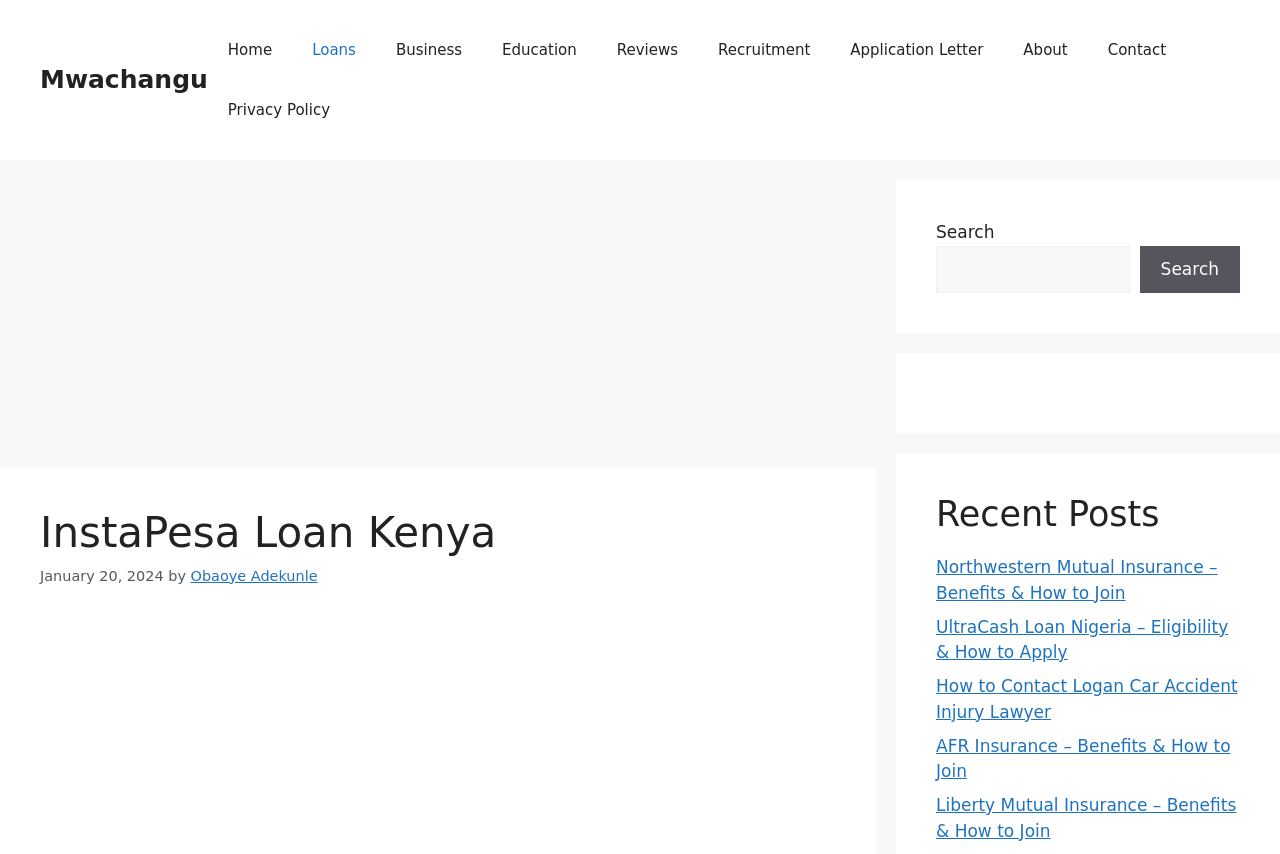Please indicate the bounding box coordinates for the clickable area to complete the following task: "Visit the 'Home' page". The coordinates should be specified as four float numbers between 0 and 1, i.e., [left, top, right, bottom].

None